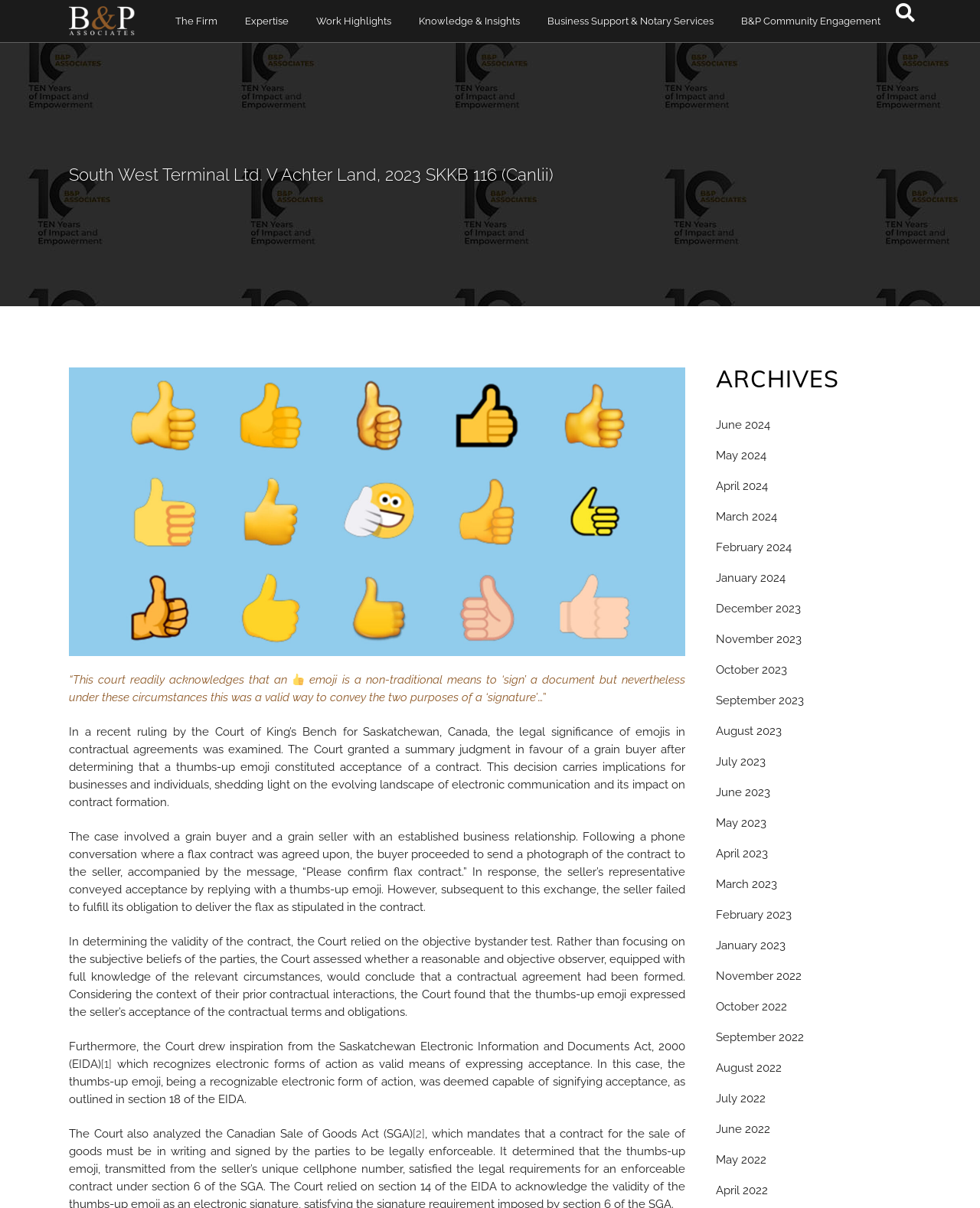Please determine the bounding box coordinates of the element to click on in order to accomplish the following task: "Learn about Natural Resources & Renewable Energy". Ensure the coordinates are four float numbers ranging from 0 to 1, i.e., [left, top, right, bottom].

[0.298, 0.073, 0.492, 0.107]